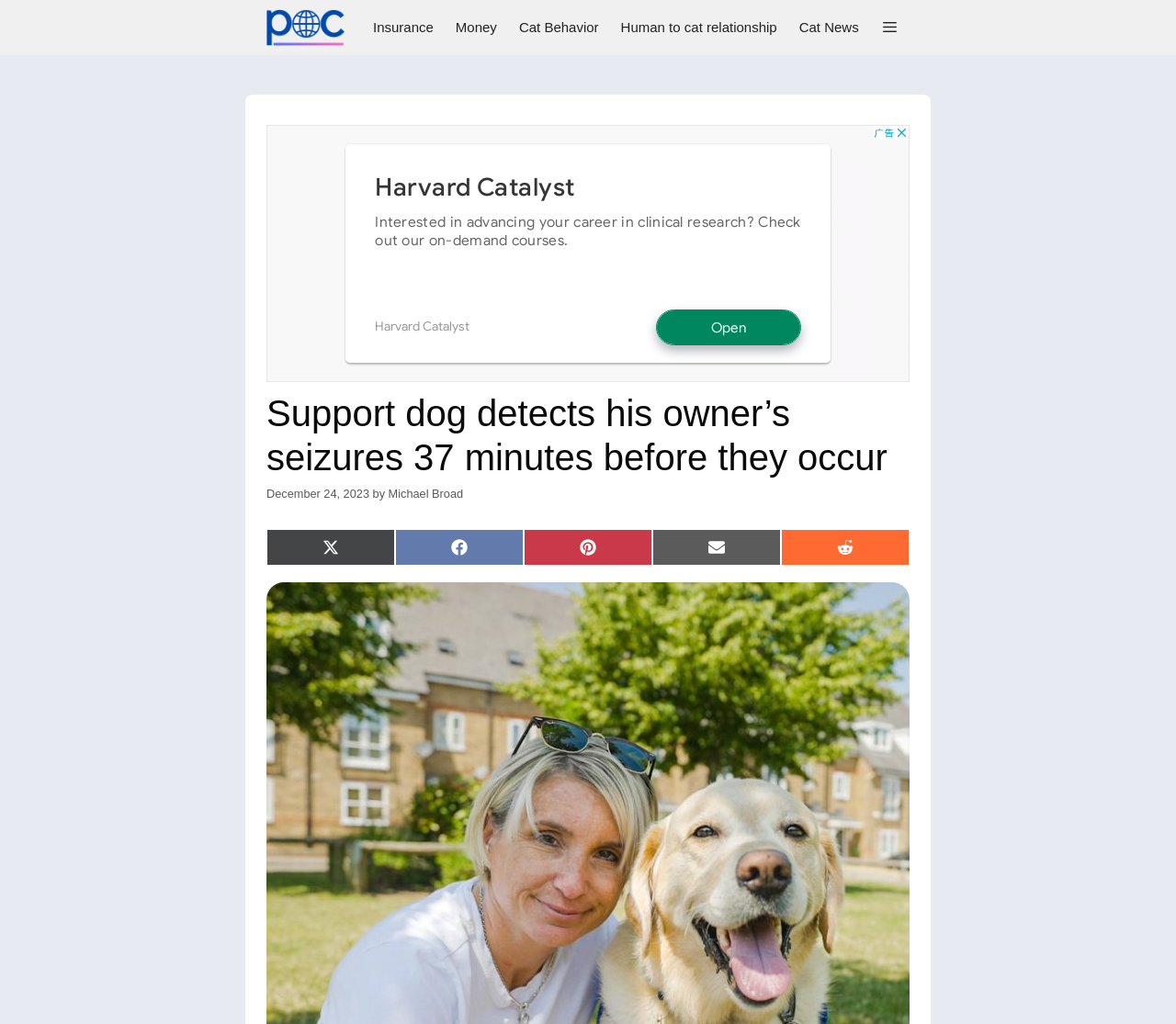Specify the bounding box coordinates of the area that needs to be clicked to achieve the following instruction: "Click on the link 'Michael Broad'".

[0.227, 0.0, 0.301, 0.054]